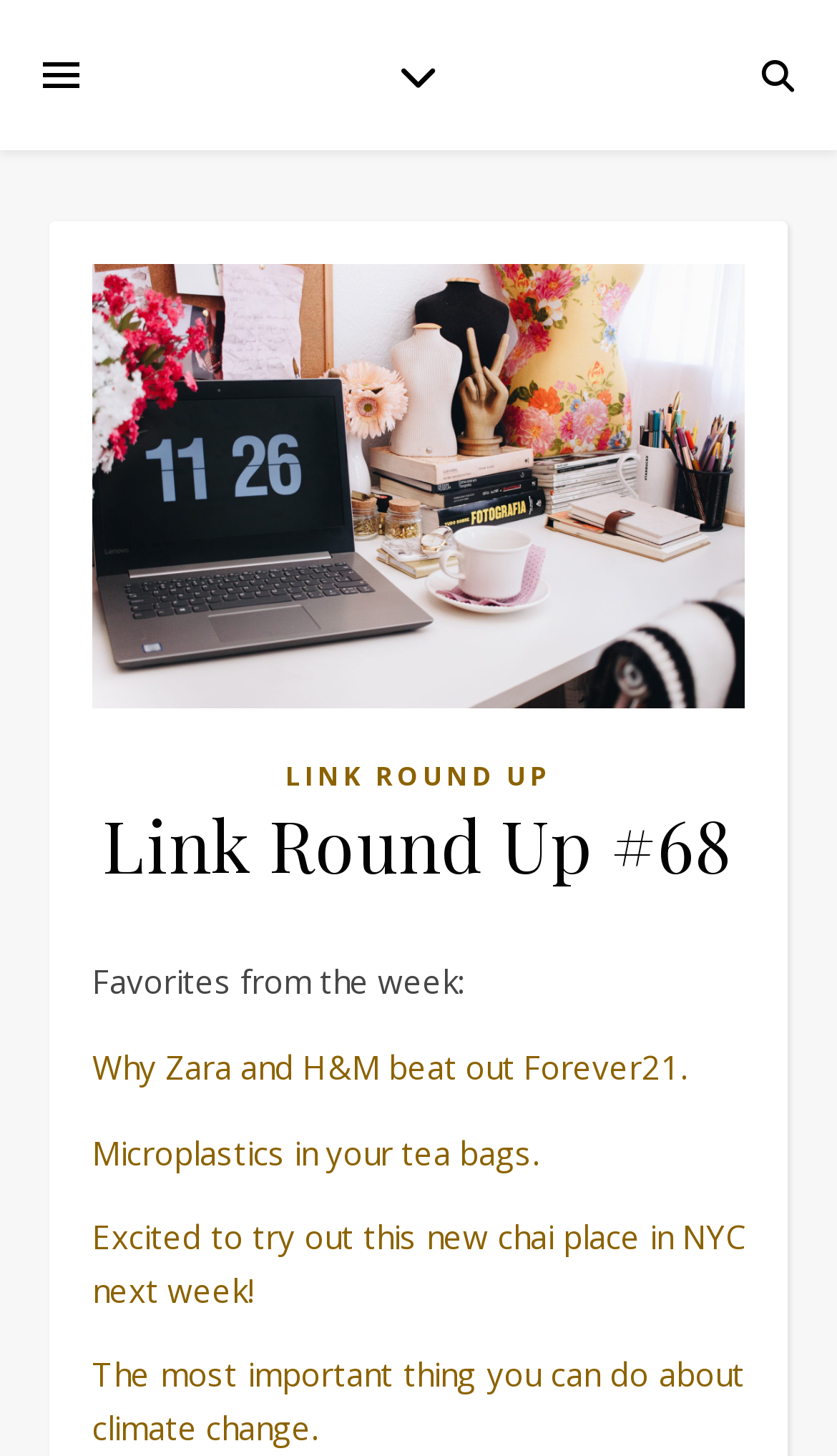Extract the bounding box of the UI element described as: "Link Round Up".

[0.341, 0.516, 0.659, 0.552]